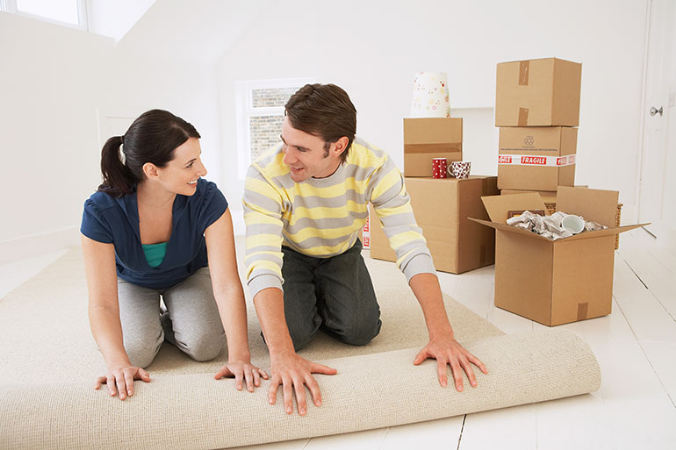Offer a detailed narrative of what is shown in the image.

In this lively image, a couple is seen joyfully unrolling a carpet in their new home. They are engaged in the task of decorating their fresh living space, with the woman wearing a blue top and the man dressed in a casual yellow-striped sweater. Surrounding them are a variety of moving boxes, hinting at the excitement and chaos often associated with relocating. The bright, airy room features white walls and flooring, which enhances the sense of new beginnings. This scene perfectly encapsulates the feelings of anticipation and teamwork that accompany moving into a first home, complementing the article's theme on essential preparations for a successful move.